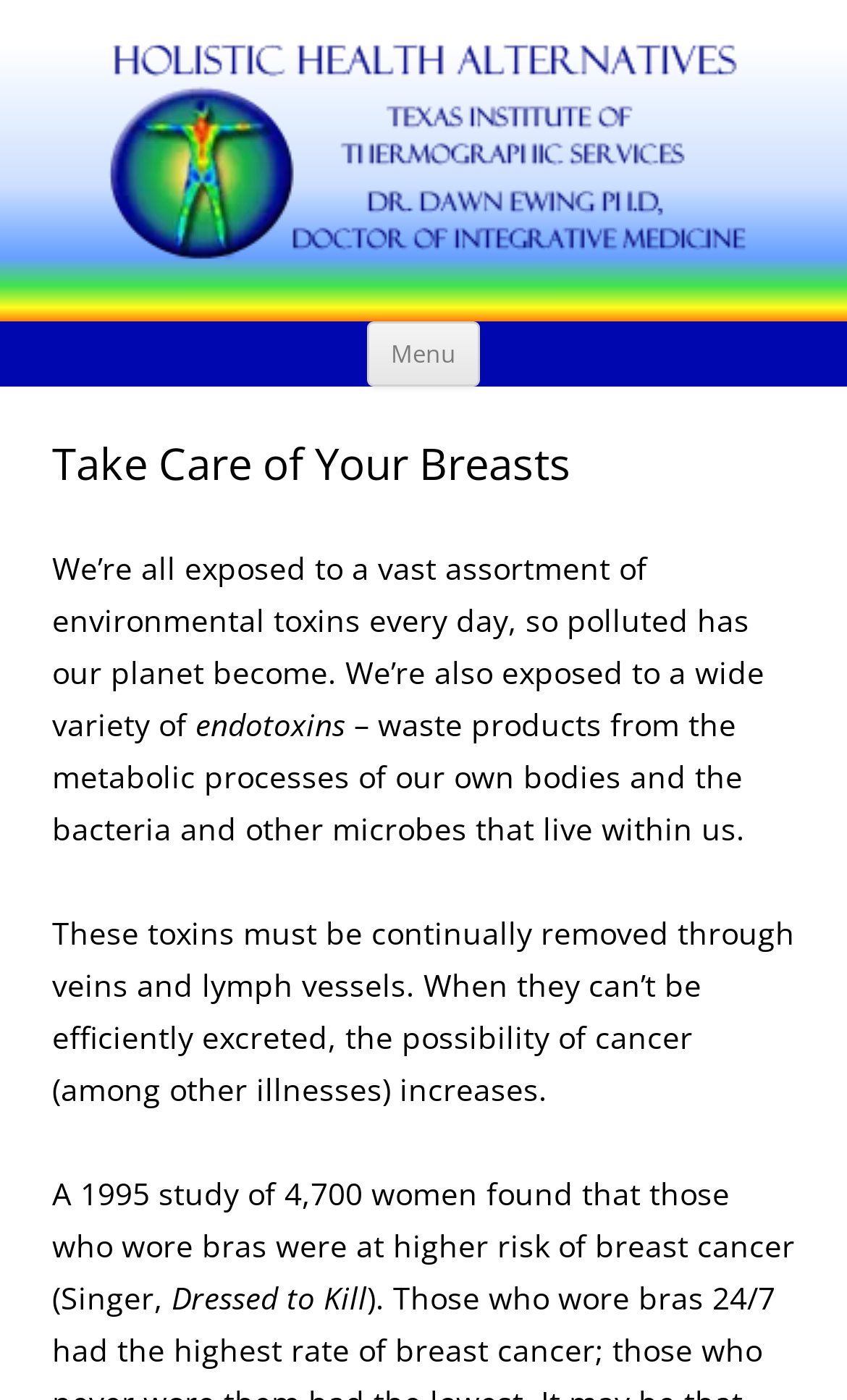What is the name of the institute mentioned?
Answer the question based on the image using a single word or a brief phrase.

Texas Institute of Thermographic Services